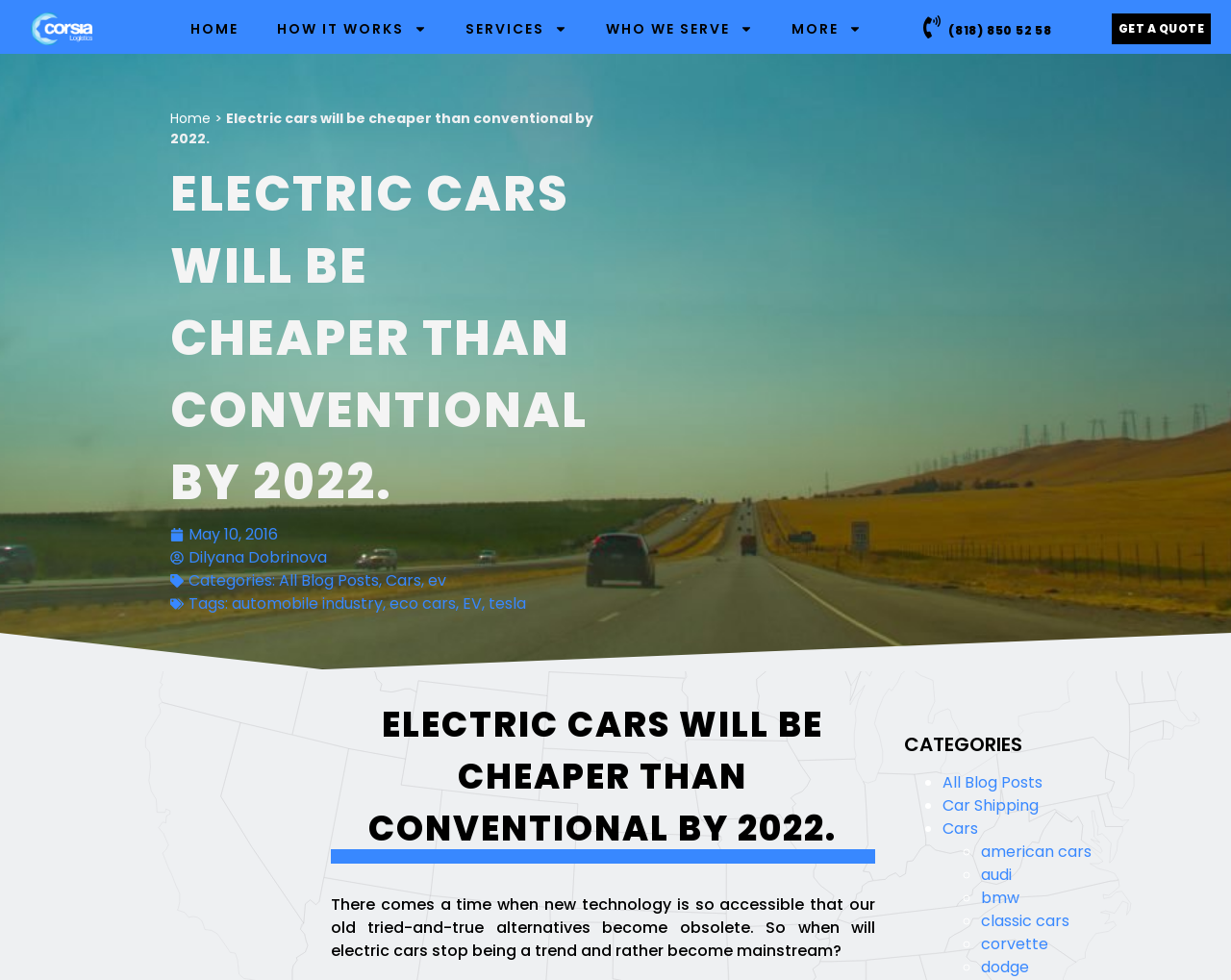Find the bounding box coordinates for the area that must be clicked to perform this action: "Click the 'May 10, 2016' link".

[0.138, 0.534, 0.226, 0.557]